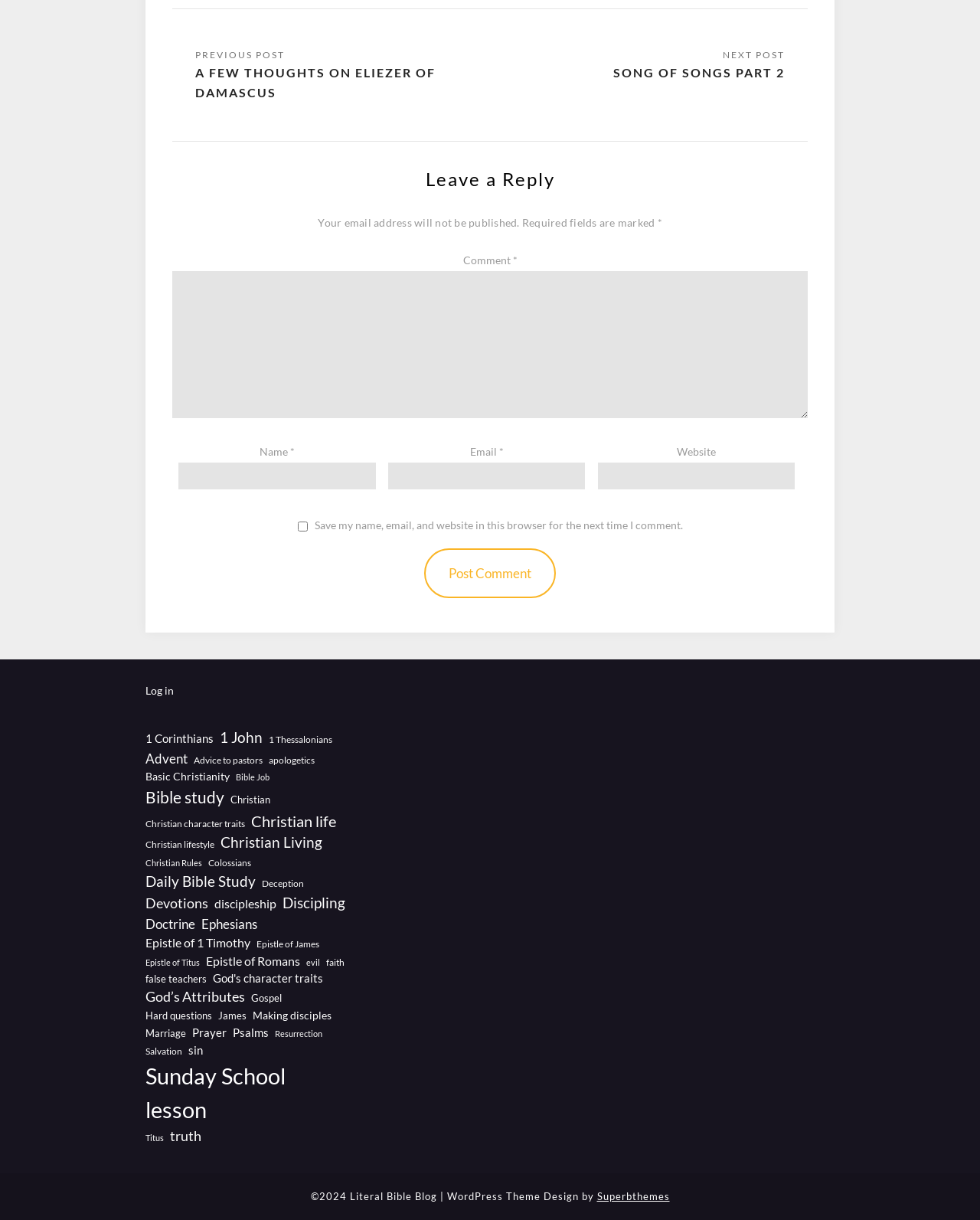Locate the bounding box coordinates of the area where you should click to accomplish the instruction: "Click on the 'Post Comment' button".

[0.433, 0.449, 0.567, 0.49]